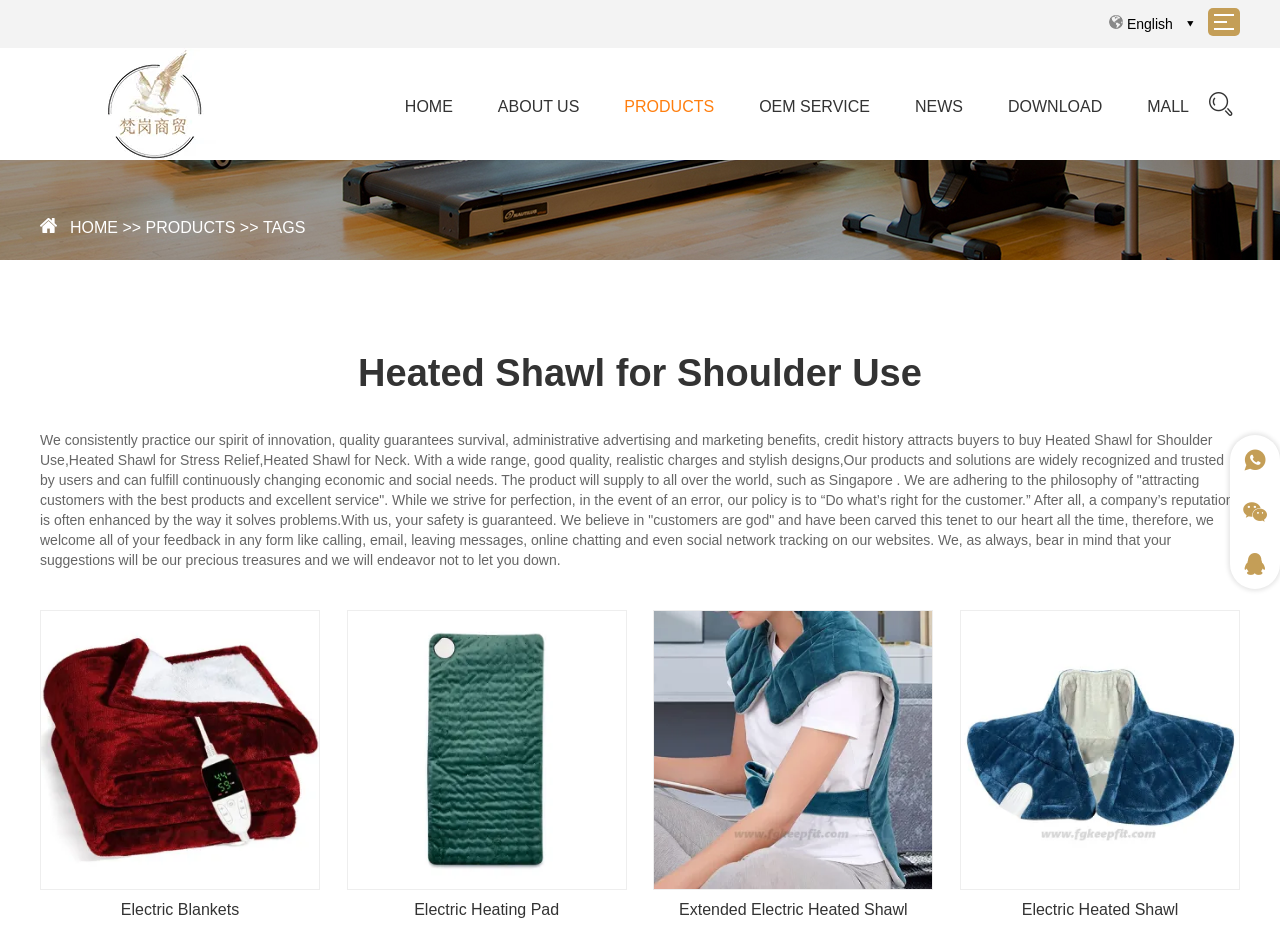What products are shown on the webpage?
Based on the image, please offer an in-depth response to the question.

I found the products by looking at the images and links below the main heading, which include Electric Blankets, Electric Heating Pad, Extended Electric Heated Shawl, and Electric Heated Shawl.